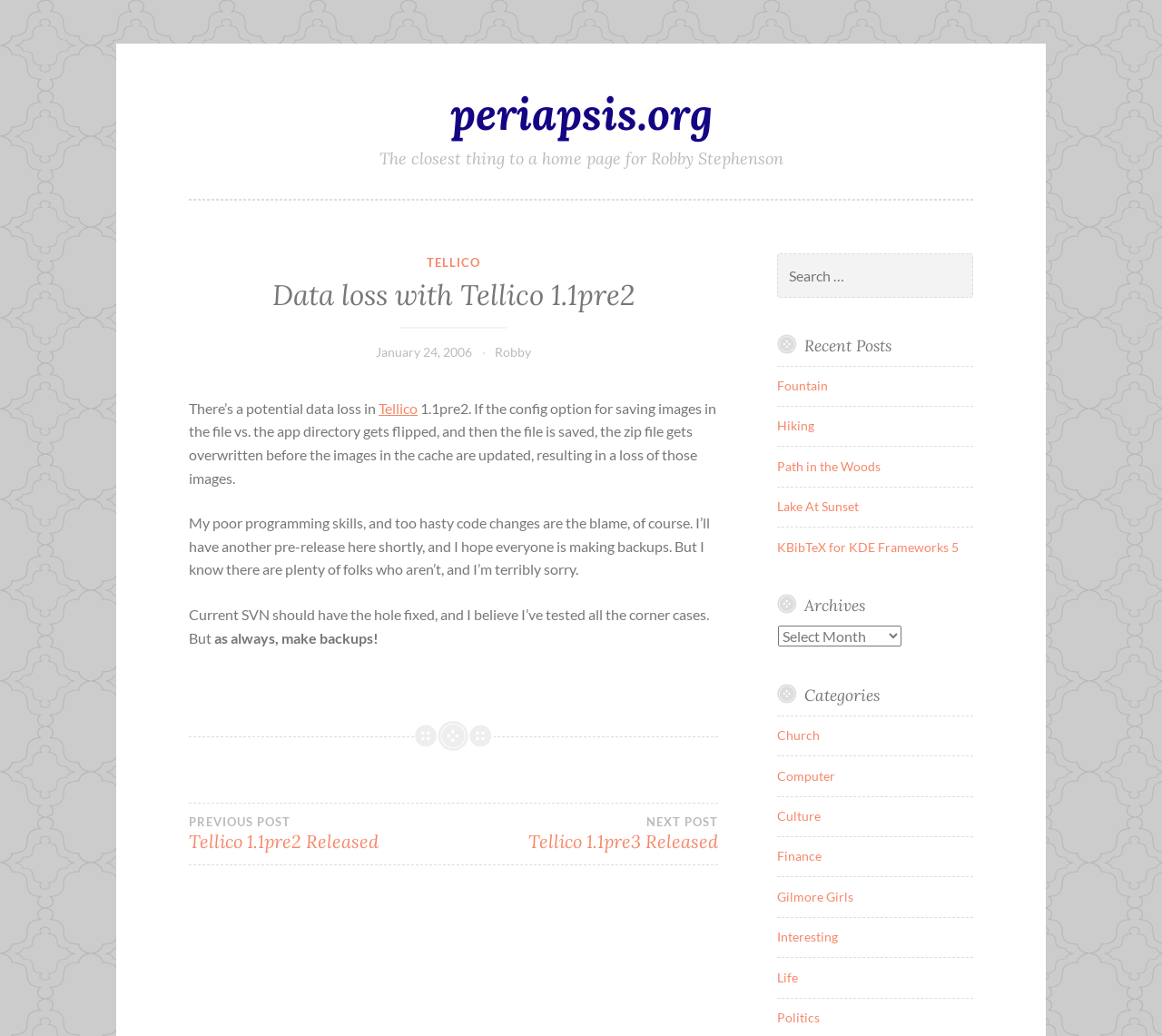Identify the bounding box coordinates of the part that should be clicked to carry out this instruction: "View the 'Recent Posts'".

[0.669, 0.324, 0.838, 0.343]